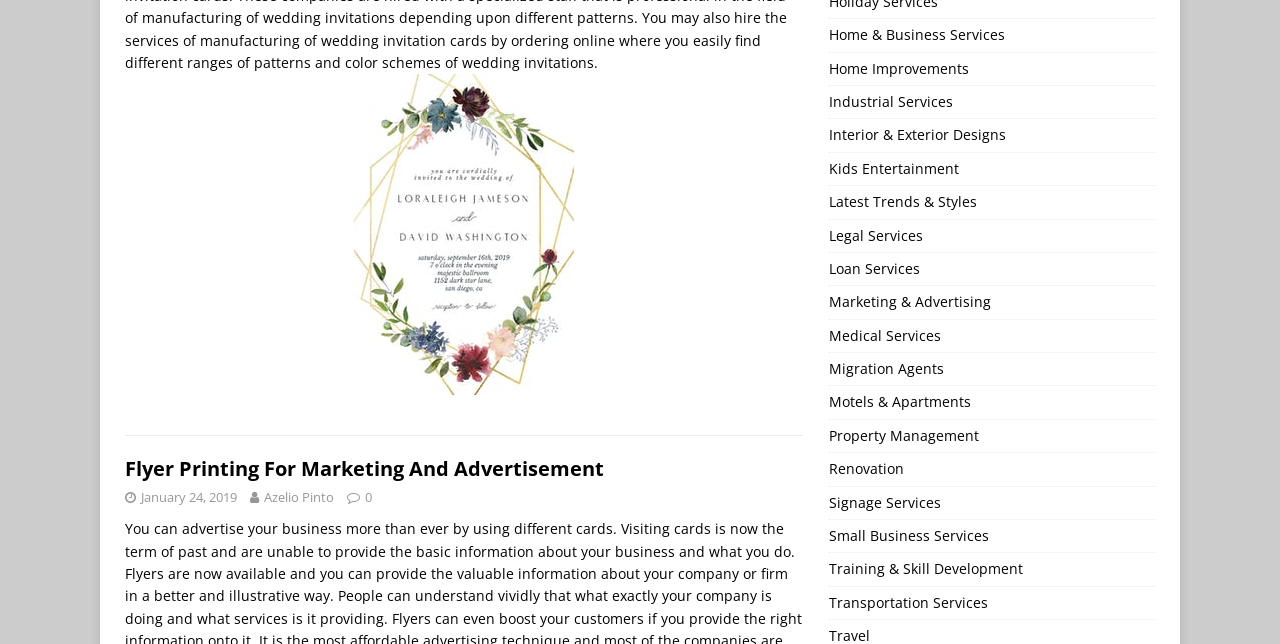How many categories are listed on the webpage?
Make sure to answer the question with a detailed and comprehensive explanation.

The webpage has a list of links starting from 'Home & Business Services' to 'Transportation Services', which can be counted to determine the number of categories listed. There are 19 links in total, each representing a different category.